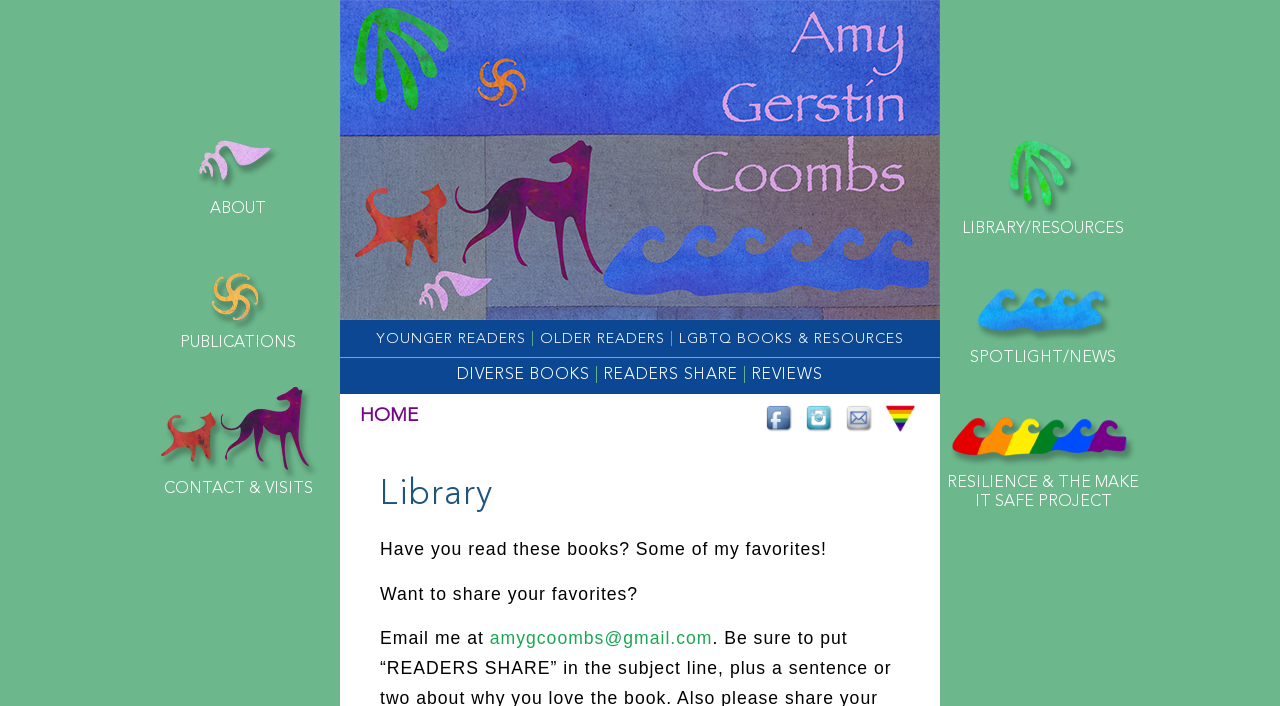Locate the bounding box coordinates of the element's region that should be clicked to carry out the following instruction: "Go to the ABOUT page". The coordinates need to be four float numbers between 0 and 1, i.e., [left, top, right, bottom].

[0.108, 0.198, 0.264, 0.31]